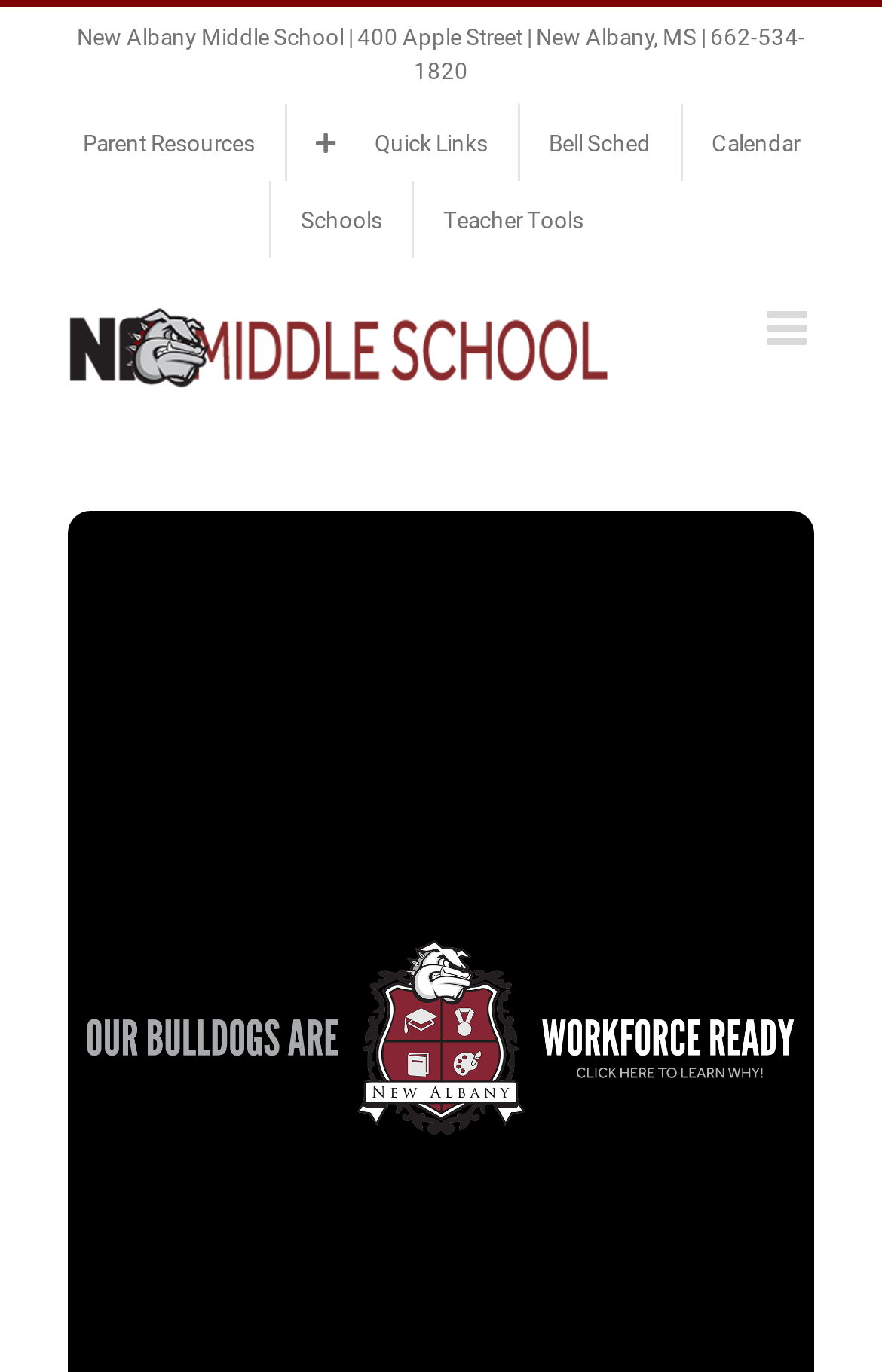Select the bounding box coordinates of the element I need to click to carry out the following instruction: "Go to Teacher Tools".

[0.469, 0.132, 0.695, 0.188]